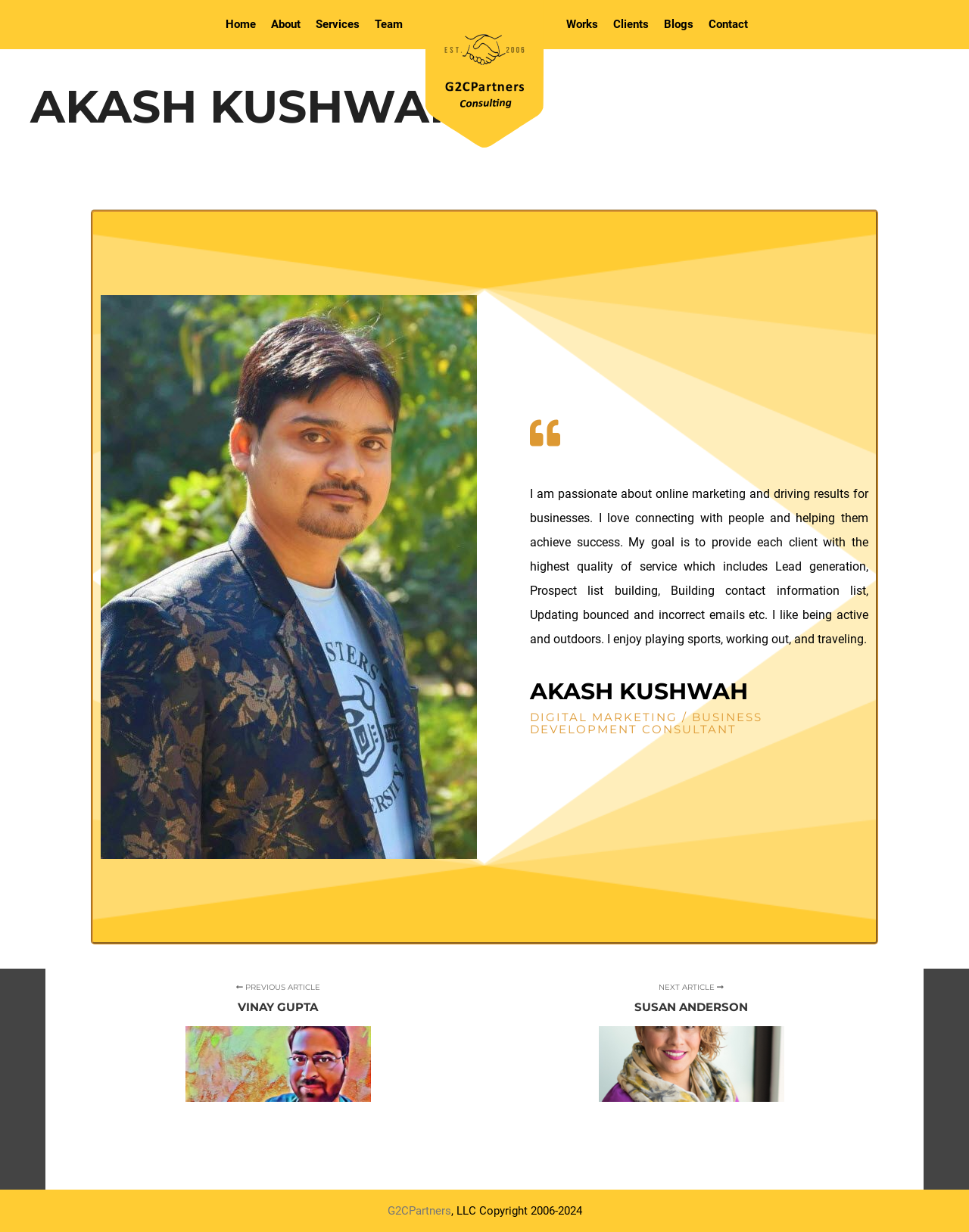Determine the bounding box coordinates of the UI element that matches the following description: "Next article Susan Anderson". The coordinates should be four float numbers between 0 and 1 in the format [left, top, right, bottom].

[0.5, 0.797, 0.906, 0.898]